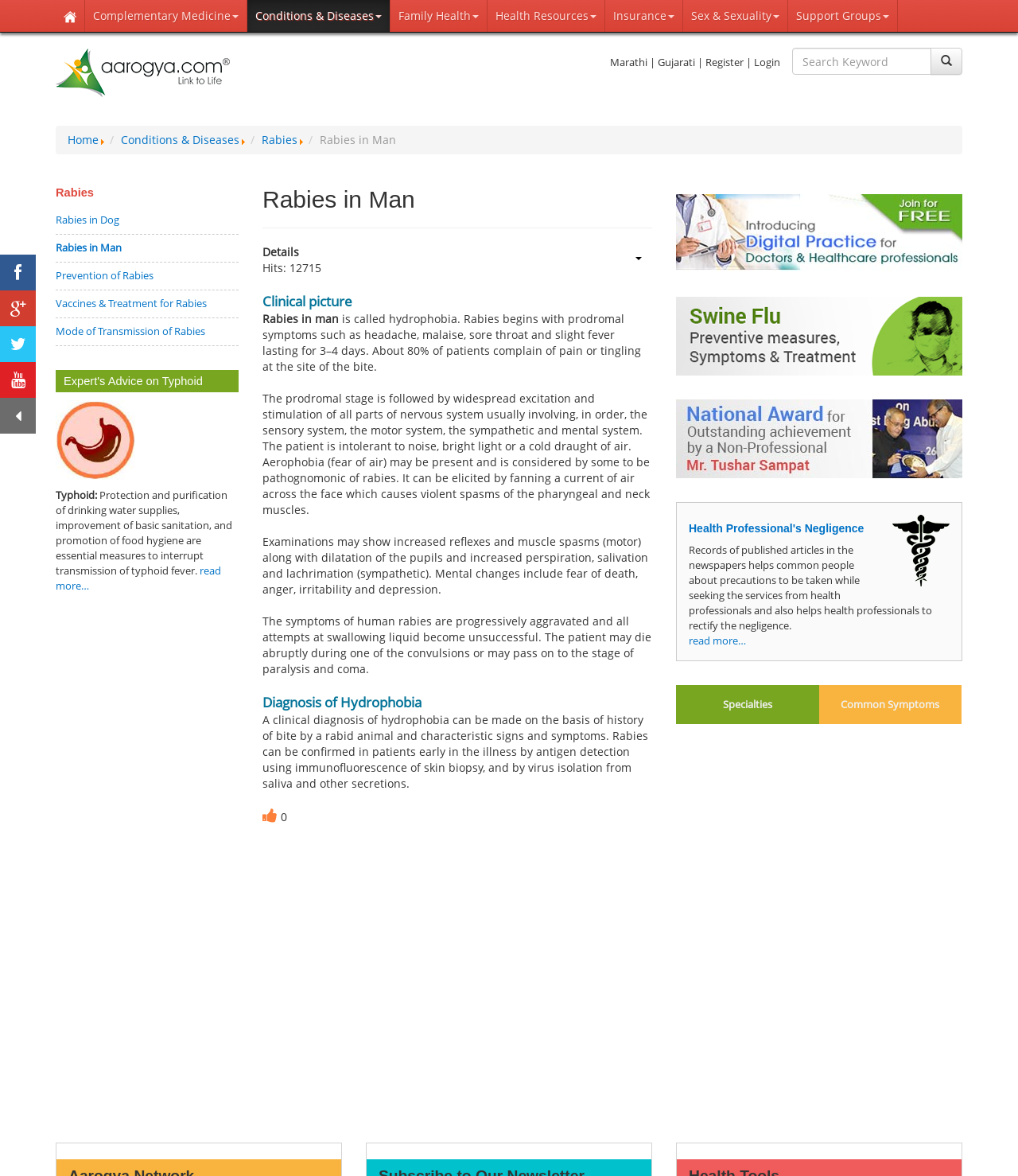Find the bounding box coordinates for the HTML element described as: "alt="Swine Flu" title="Swine Flu"". The coordinates should consist of four float values between 0 and 1, i.e., [left, top, right, bottom].

[0.664, 0.252, 0.945, 0.319]